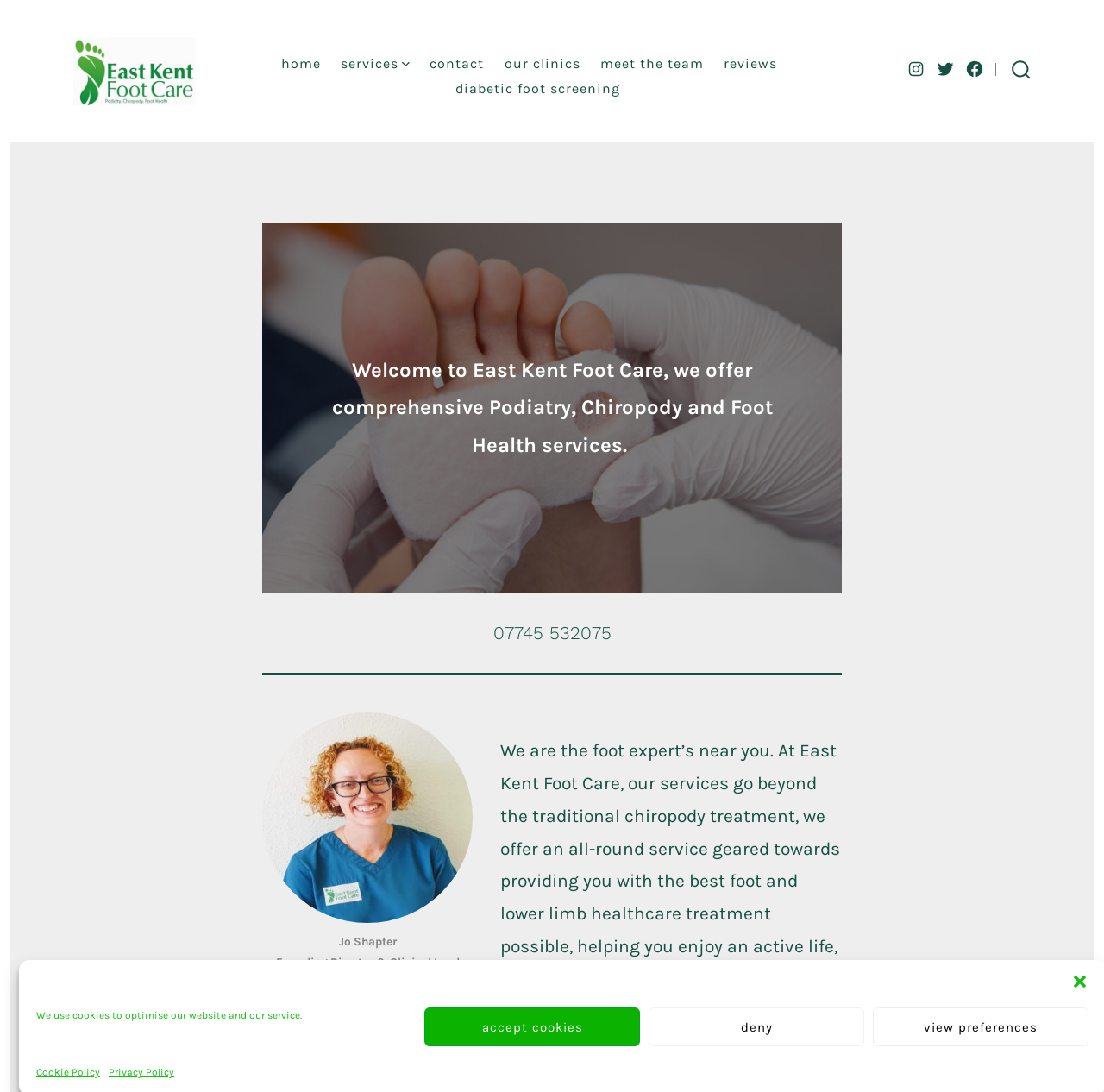Please indicate the bounding box coordinates for the clickable area to complete the following task: "Search the website". The coordinates should be specified as four float numbers between 0 and 1, i.e., [left, top, right, bottom].

[0.907, 0.046, 0.943, 0.084]